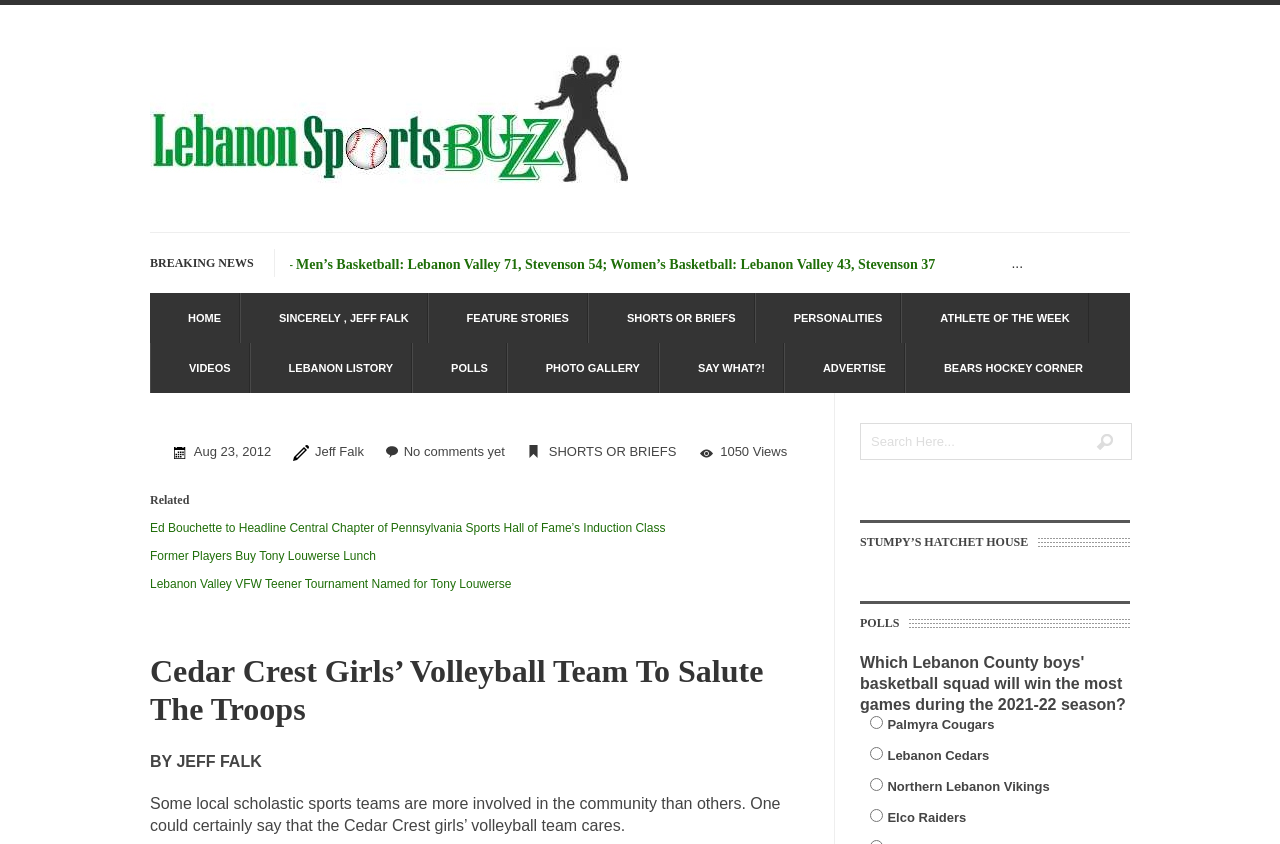Please respond in a single word or phrase: 
How many views does the article have?

1050 Views